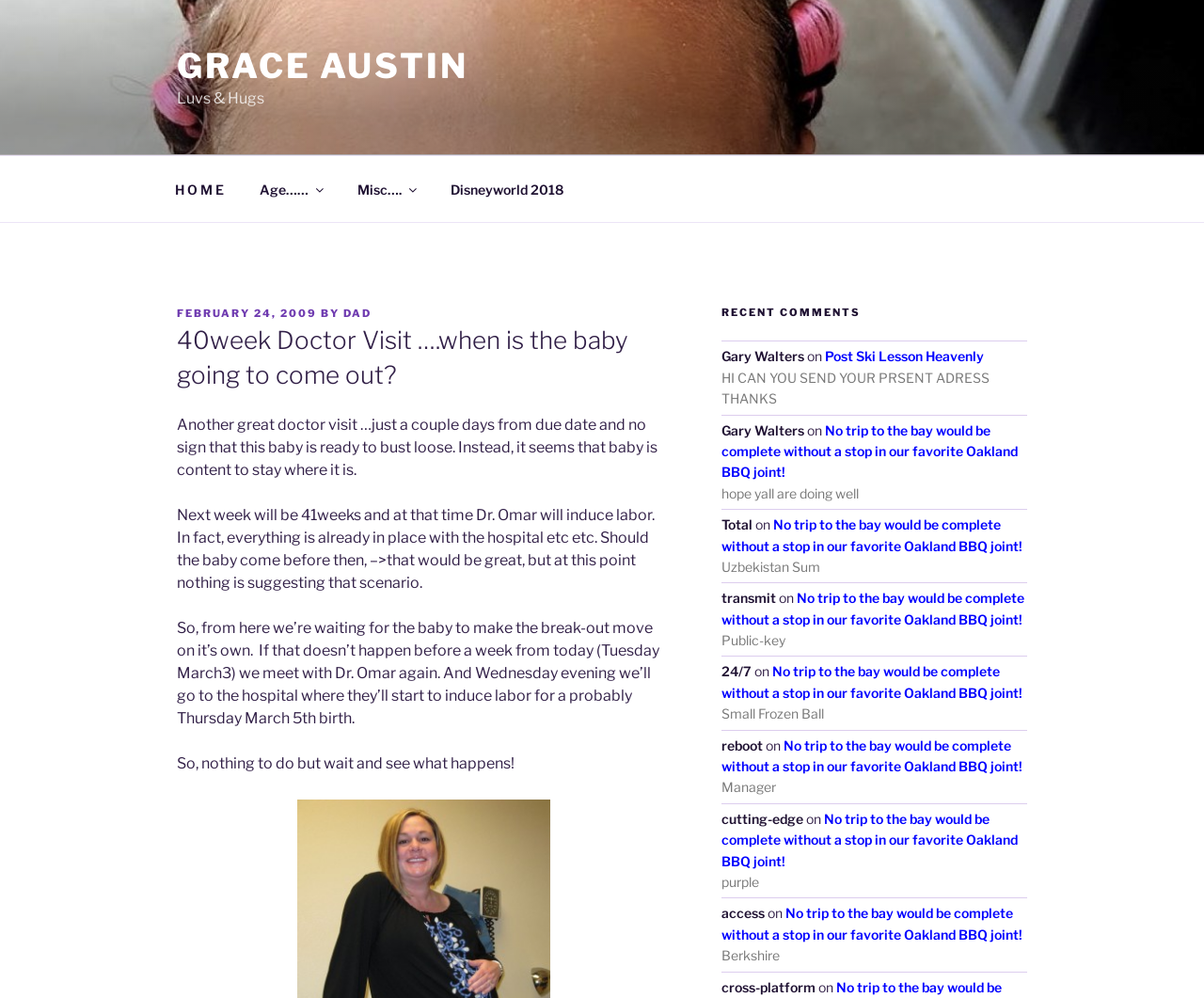Provide the bounding box coordinates of the UI element that matches the description: "H O M E".

[0.131, 0.166, 0.199, 0.213]